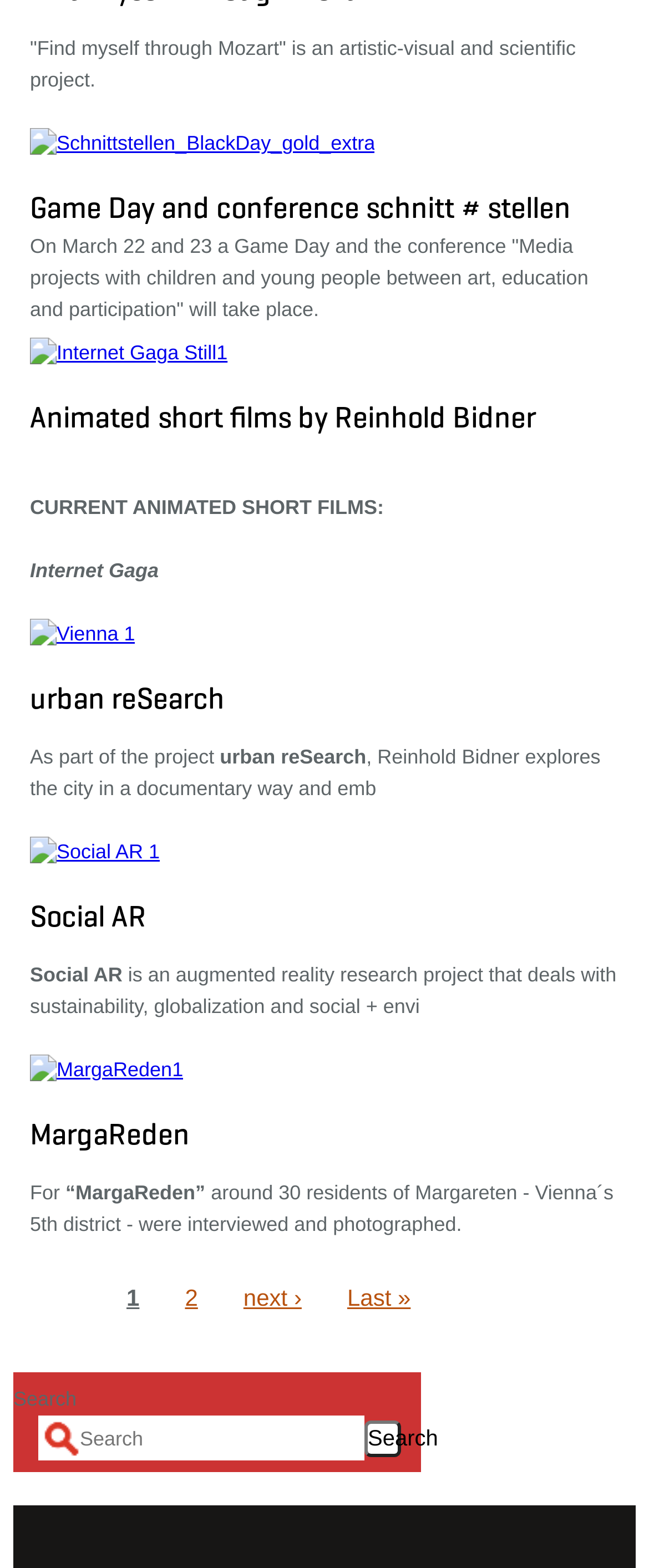Identify the bounding box coordinates for the UI element described as follows: "Search". Ensure the coordinates are four float numbers between 0 and 1, formatted as [left, top, right, bottom].

[0.562, 0.905, 0.618, 0.929]